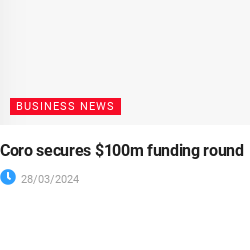Respond to the question below with a concise word or phrase:
What type of news is being reported?

BUSINESS NEWS